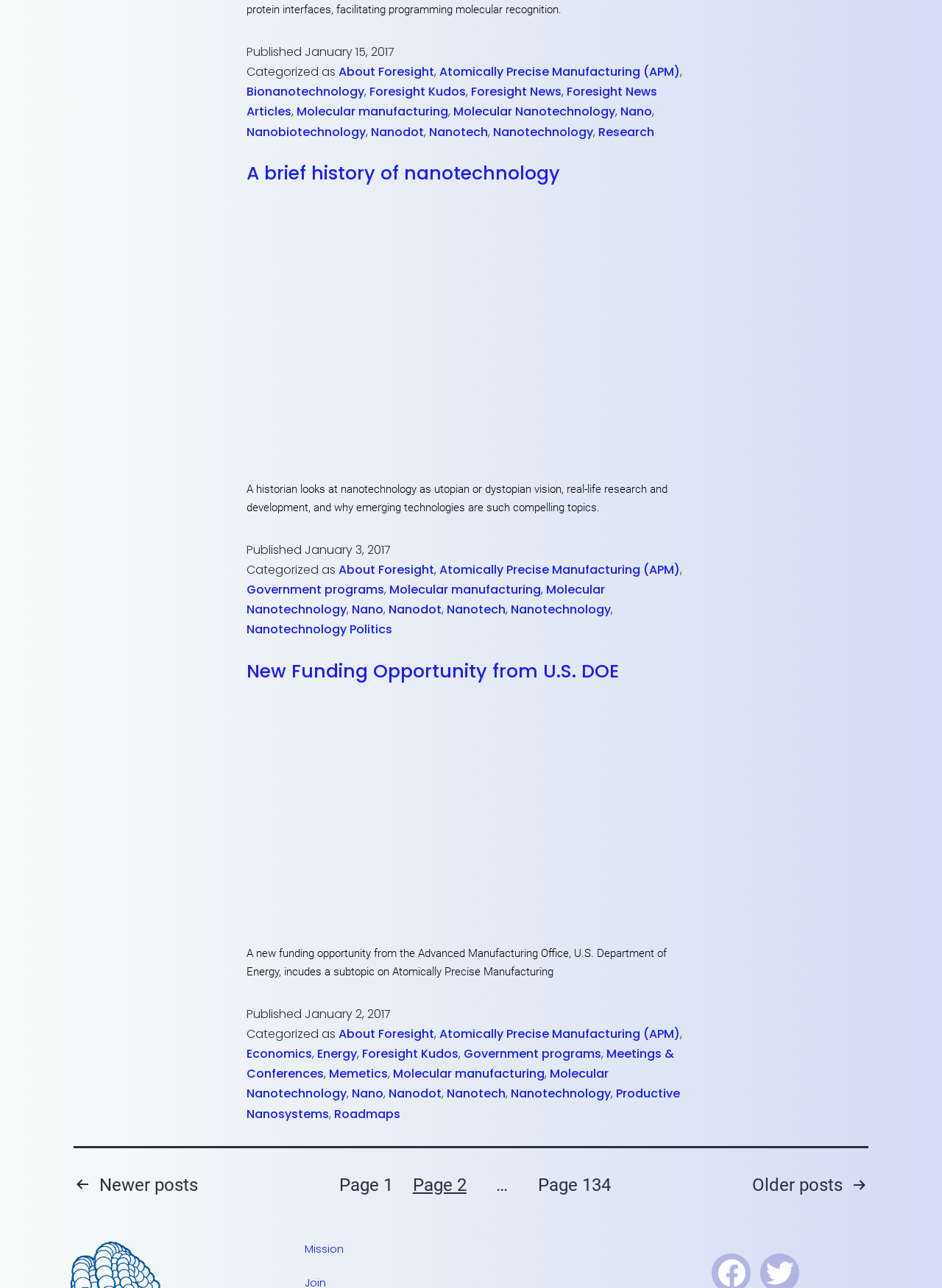Find the bounding box coordinates for the area that should be clicked to accomplish the instruction: "Read more about 'Atomically Precise Manufacturing (APM)'".

[0.466, 0.436, 0.722, 0.449]